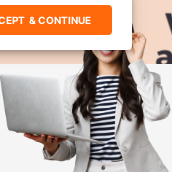What is the tone of the background?
Please use the visual content to give a single word or phrase answer.

Light, neutral